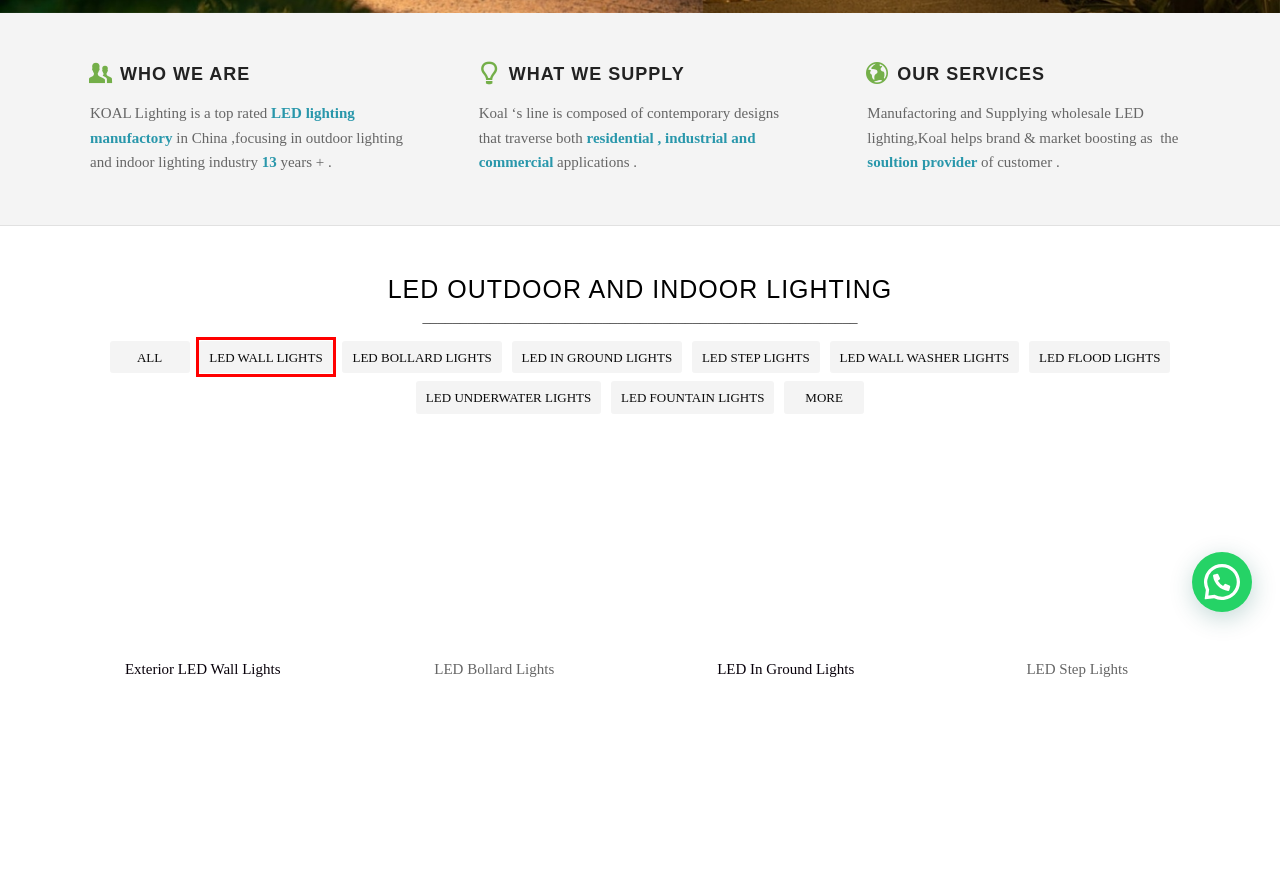Take a look at the provided webpage screenshot featuring a red bounding box around an element. Select the most appropriate webpage description for the page that loads after clicking on the element inside the red bounding box. Here are the candidates:
A. LED Bollard Lights - Outdoor Landscape Lighting Factory - Koal Lighting
B. Product - LED Wall Lights Supplier And Manufacturers From China - Koal Lighting
C. LED Fountain Lights - Water Fountain Lights Supplier & Manufactory
D. LED Inground Lights - Landscape Lighting Factory From China | Koal
E. Product - LED Step Lights - Outdoor Lighting Factory From China
F. Product - LED Underwater Lights Swimming Pool Lights - Pool Lights Factory
G. Product - LED Flood Lights - Outdoor Flood Lights Manufactory China
H. Product - Outdoor Wall Wash Lighting | Wall Washer Manufacturers China

B